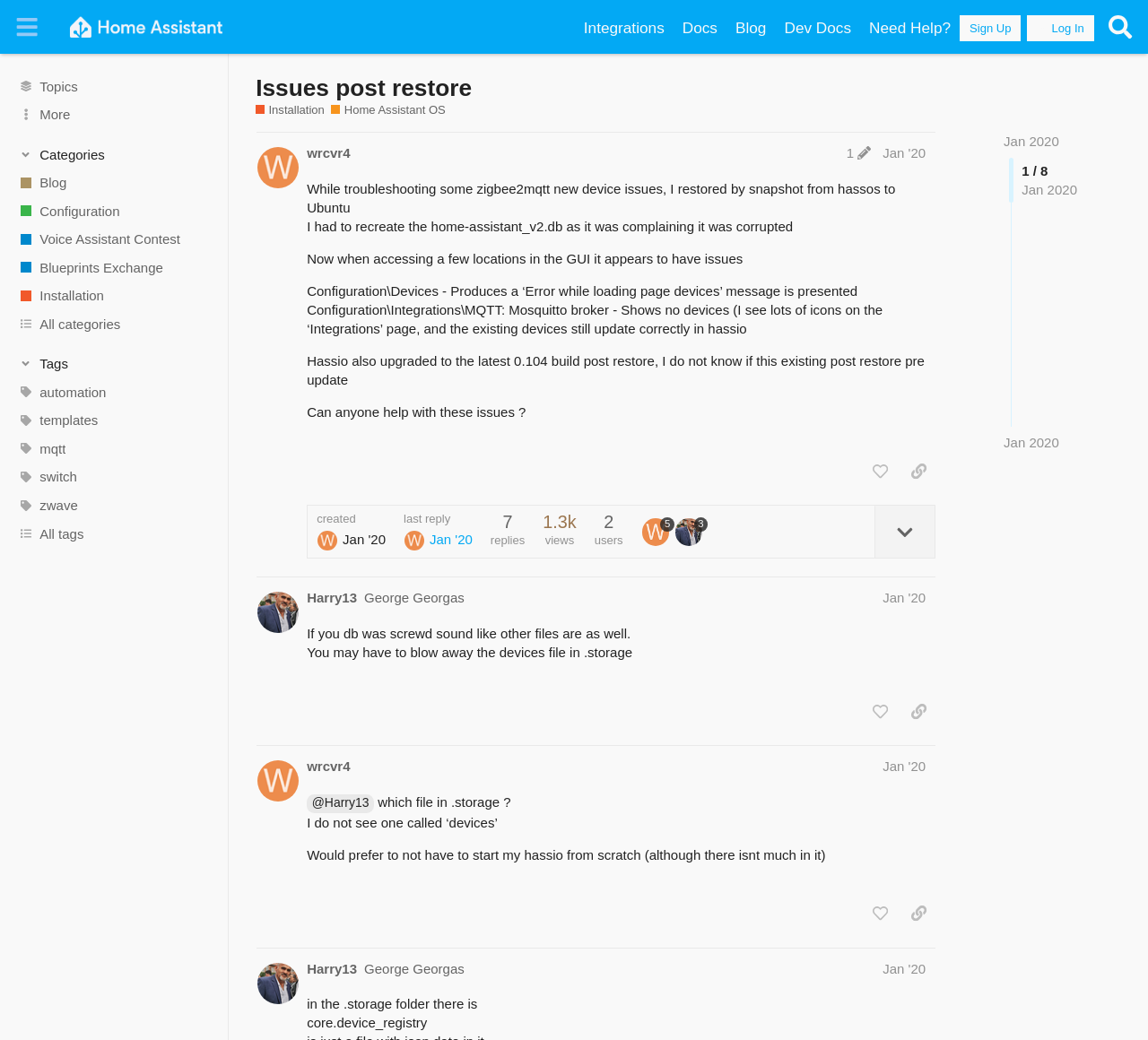Can you give a detailed response to the following question using the information from the image? What is the topic of the post?

I found the answer by examining the heading element on the webpage, which contains the text 'Issues post restore'.